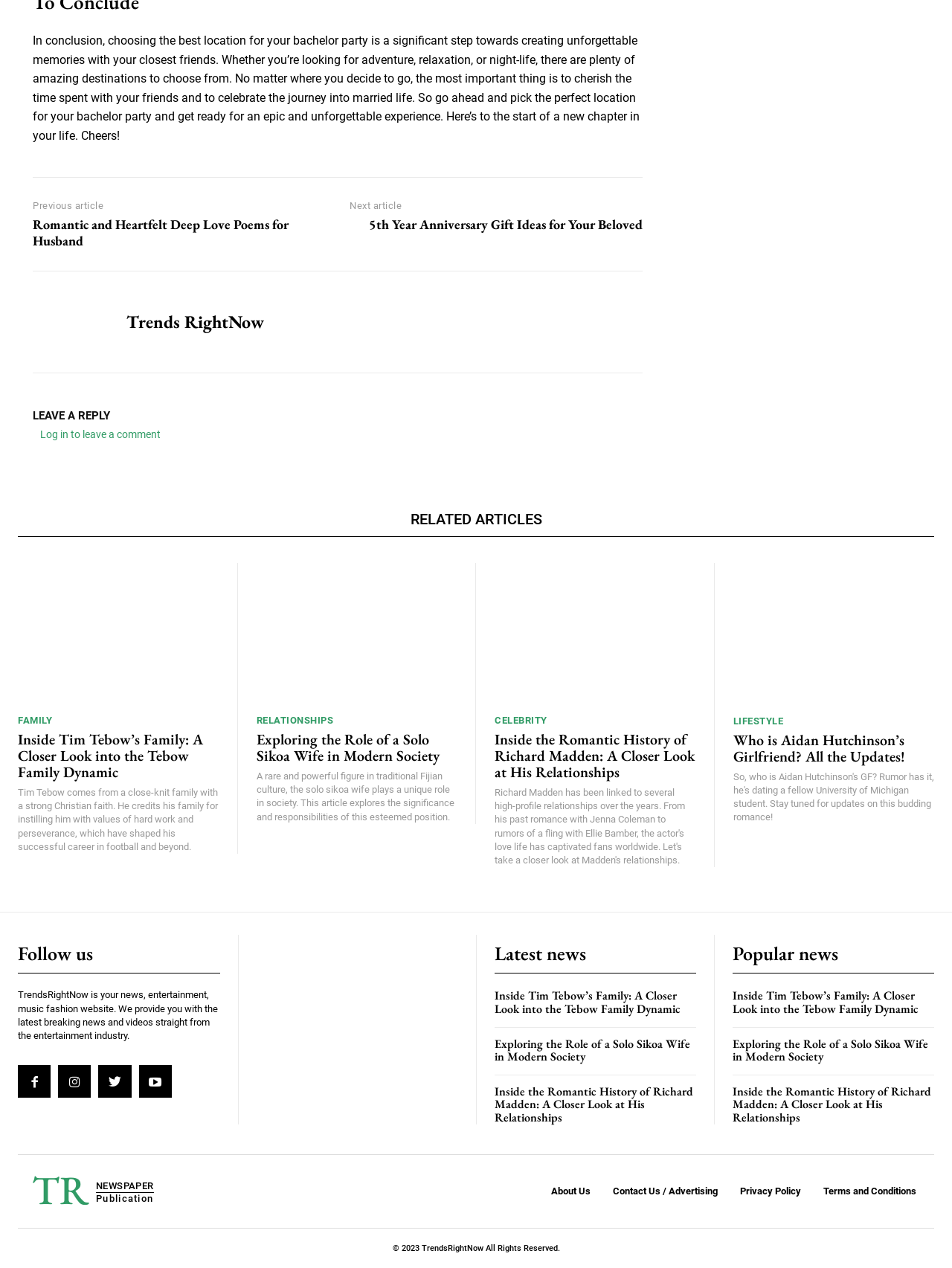Find the bounding box coordinates for the UI element that matches this description: "parent_node: Trends RightNow title="Trends RightNow"".

[0.034, 0.226, 0.109, 0.282]